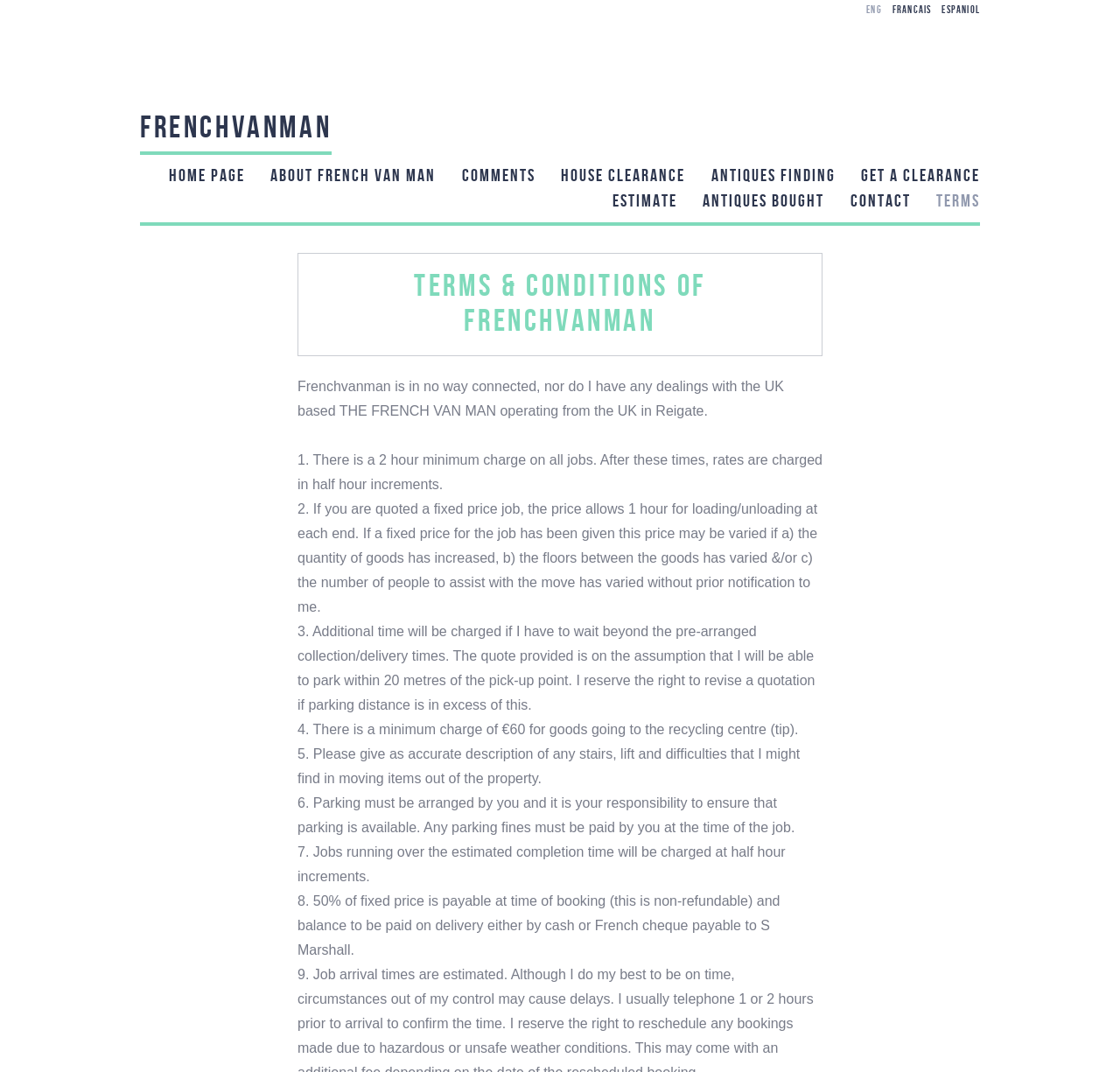Find the bounding box coordinates of the area that needs to be clicked in order to achieve the following instruction: "Go to home page". The coordinates should be specified as four float numbers between 0 and 1, i.e., [left, top, right, bottom].

[0.151, 0.154, 0.219, 0.174]